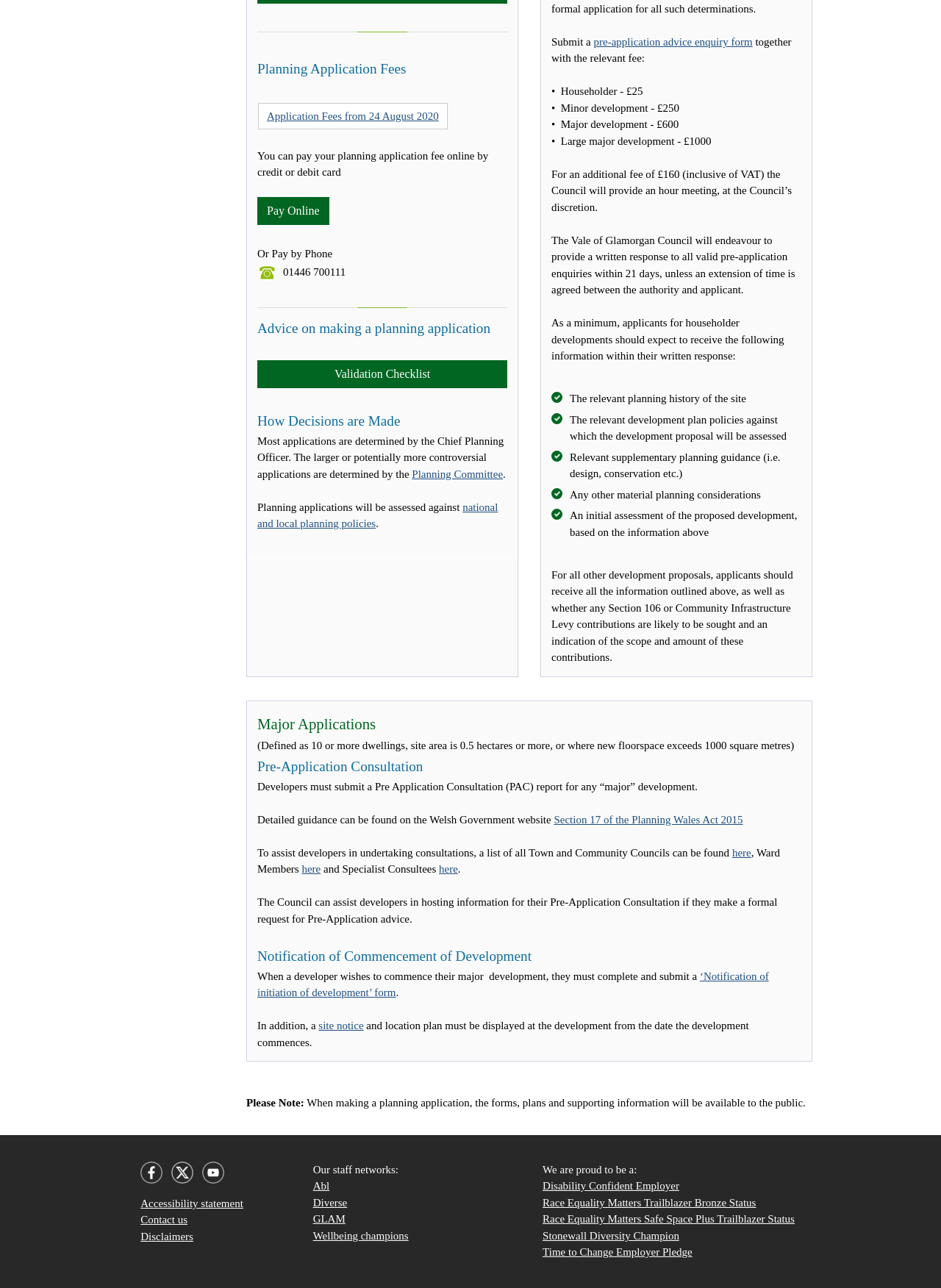Pinpoint the bounding box coordinates of the area that should be clicked to complete the following instruction: "Read about validation checklist". The coordinates must be given as four float numbers between 0 and 1, i.e., [left, top, right, bottom].

[0.273, 0.28, 0.539, 0.302]